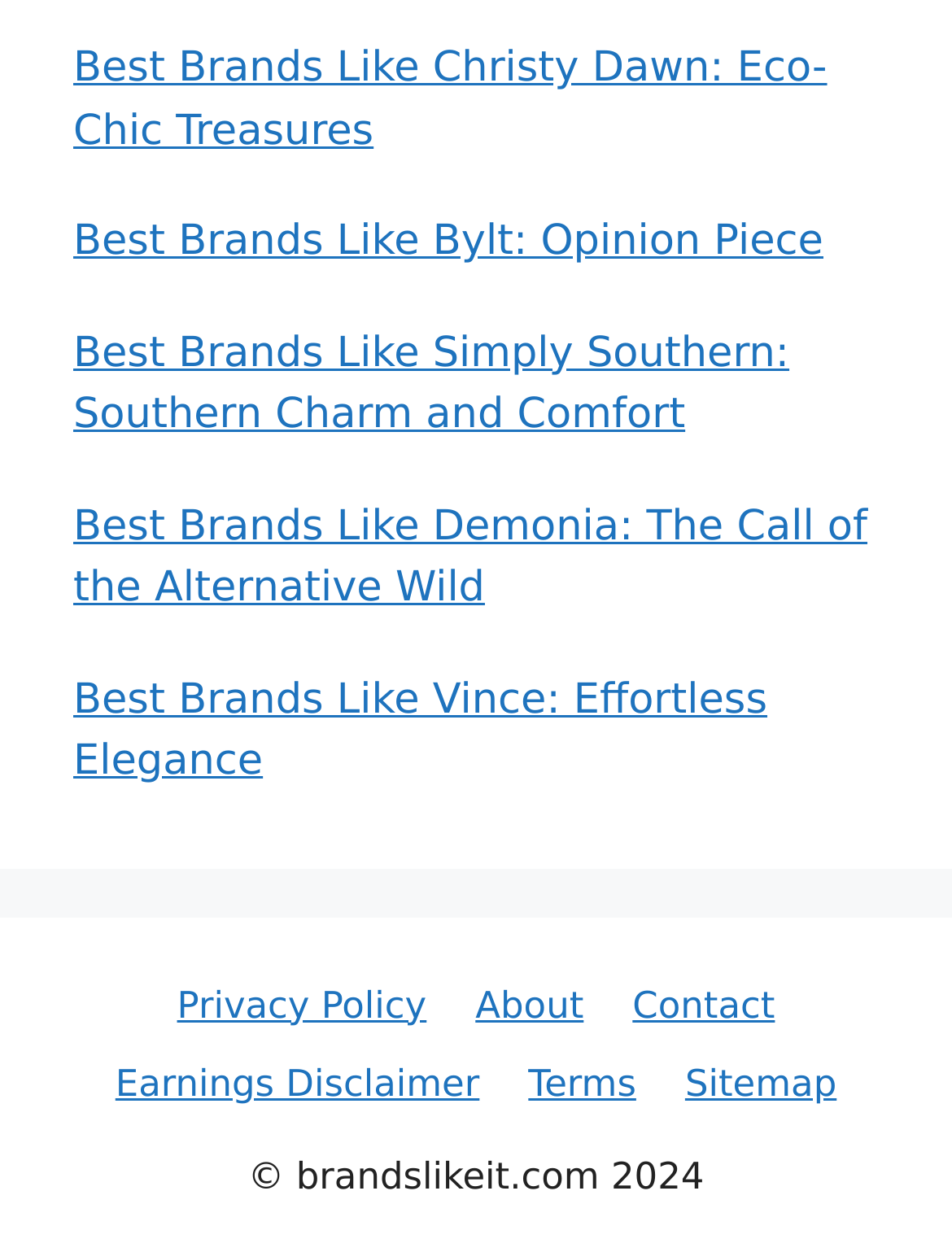Using the information shown in the image, answer the question with as much detail as possible: What is the copyright year?

The StaticText element at the bottom of the webpage has the text '© brandslikeit.com 2024', so the copyright year is 2024.